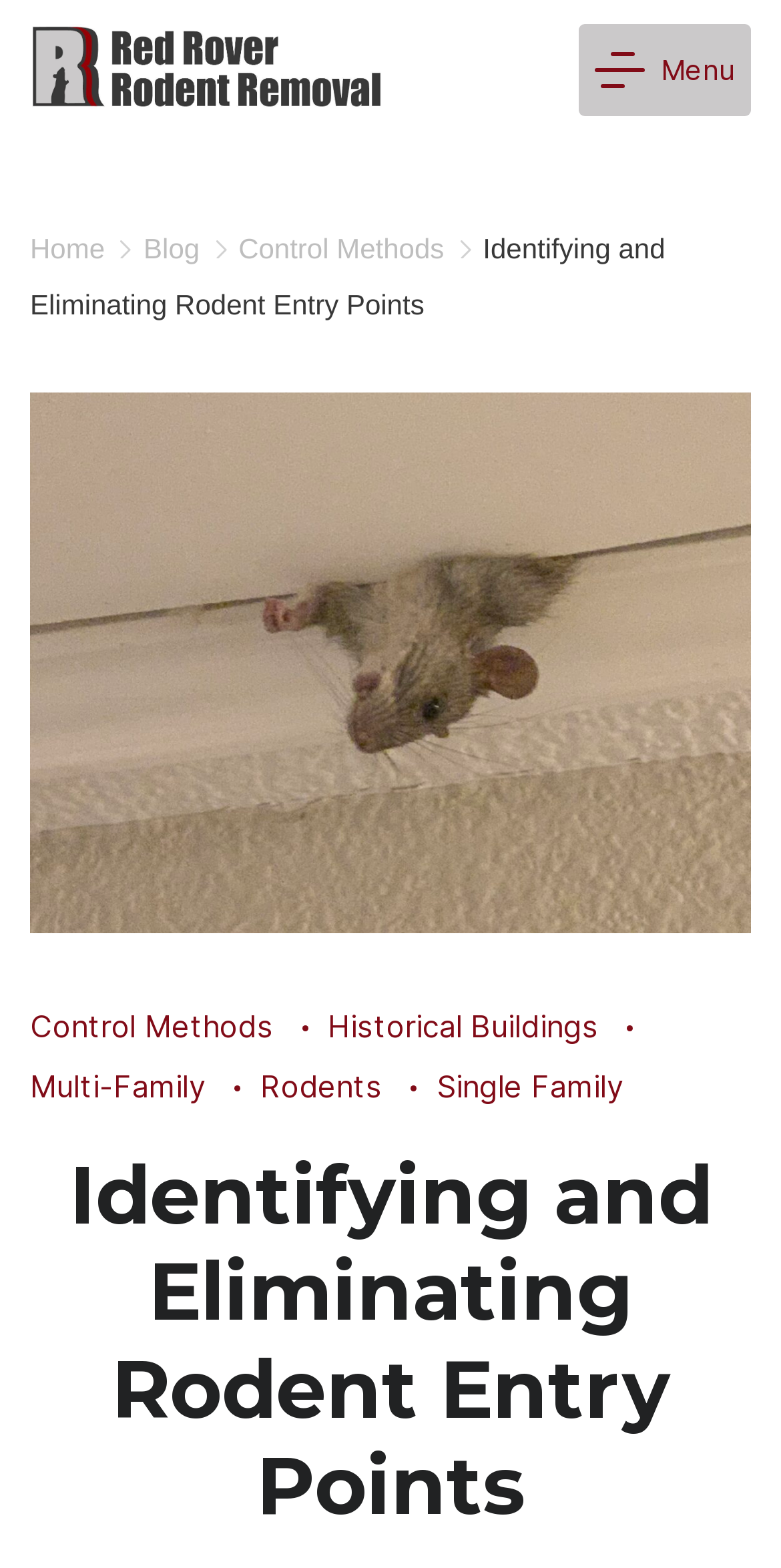Respond to the question with just a single word or phrase: 
What is the name of the company?

Red Rover Rodent Removal & Wildlife Control